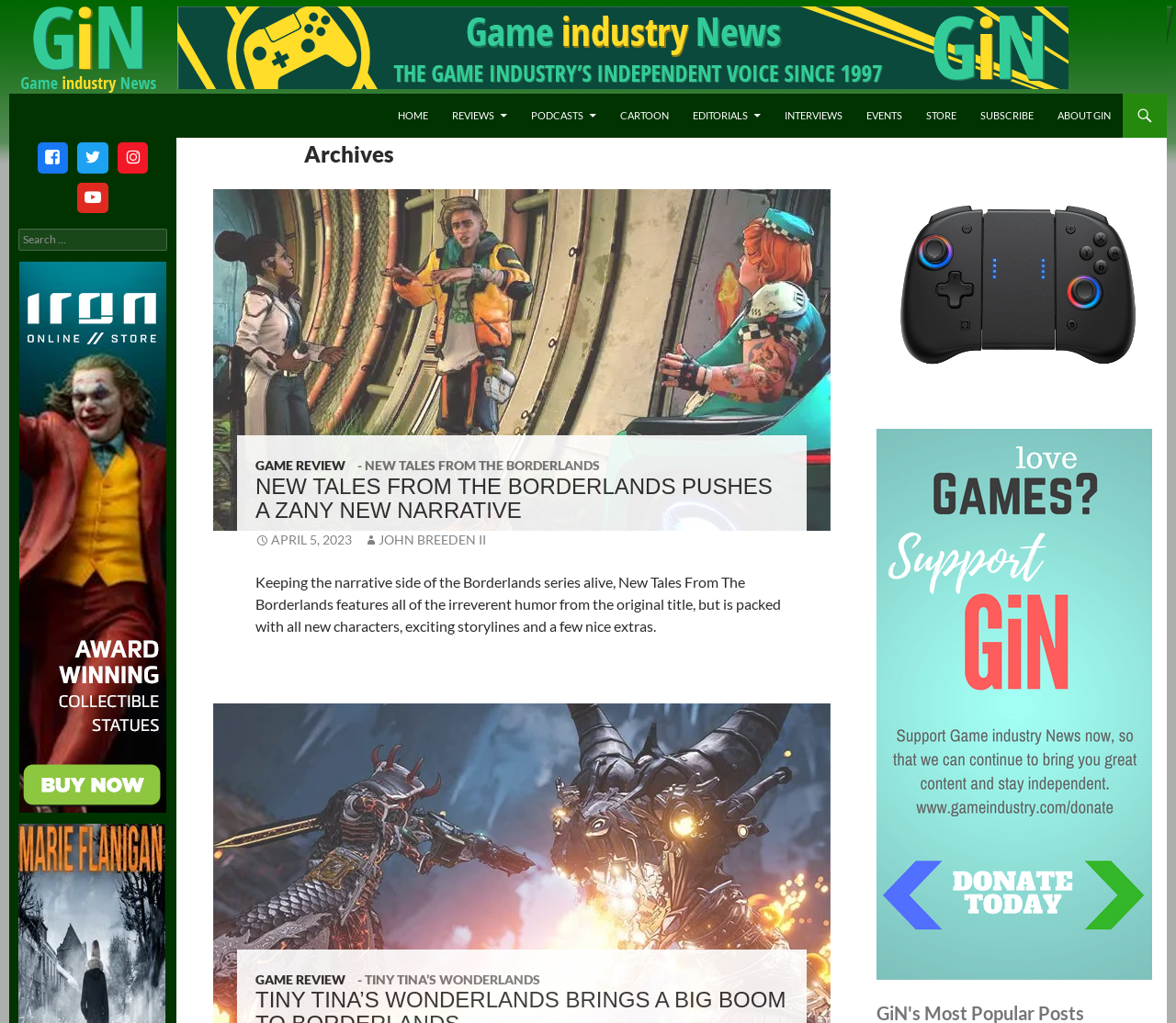Locate the bounding box coordinates of the clickable element to fulfill the following instruction: "View the cartoon section". Provide the coordinates as four float numbers between 0 and 1 in the format [left, top, right, bottom].

[0.518, 0.092, 0.578, 0.135]